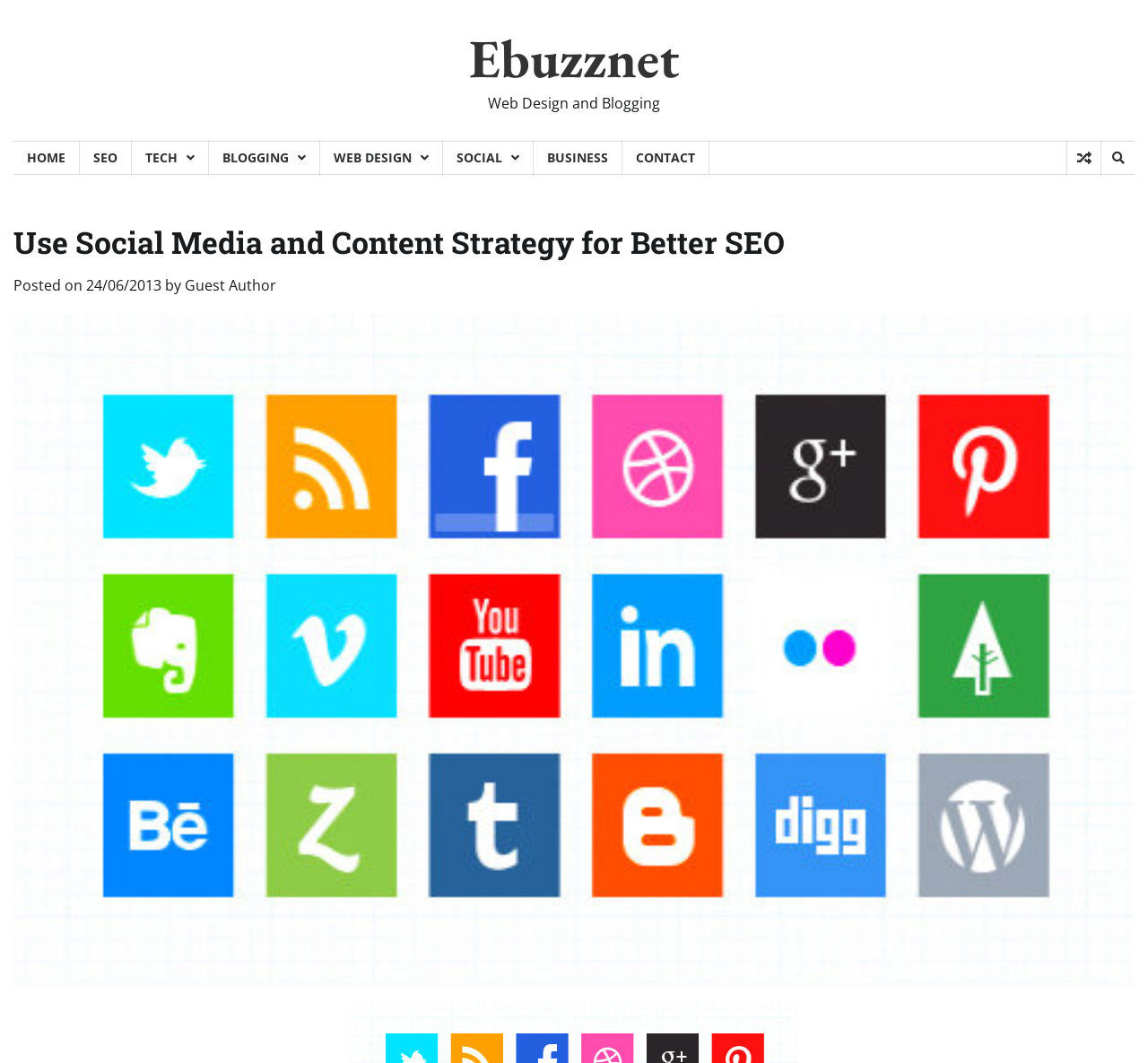Identify the primary heading of the webpage and provide its text.

Use Social Media and Content Strategy for Better SEO